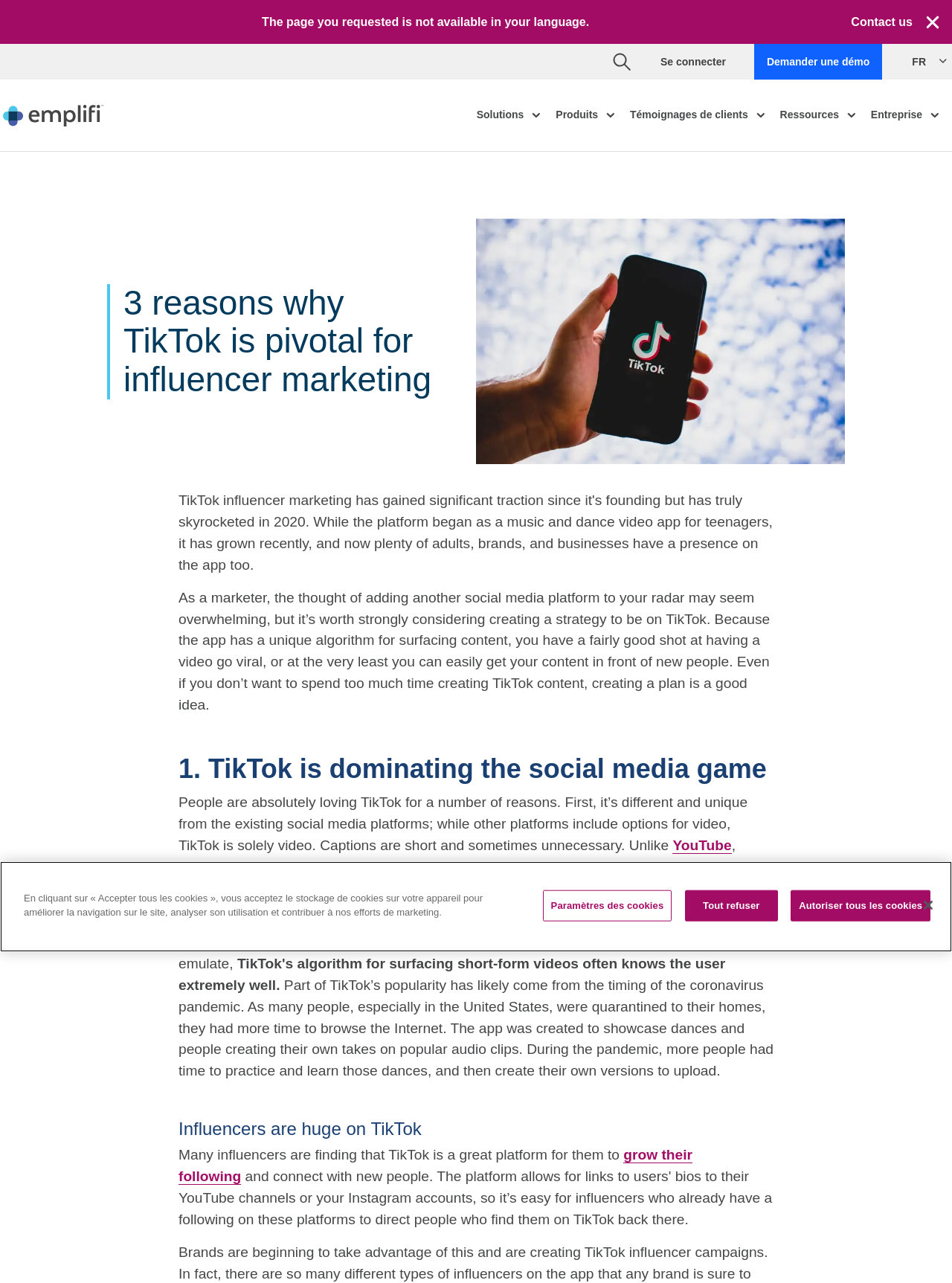Determine the bounding box coordinates for the region that must be clicked to execute the following instruction: "Click the 'Solutions' button".

[0.495, 0.071, 0.578, 0.109]